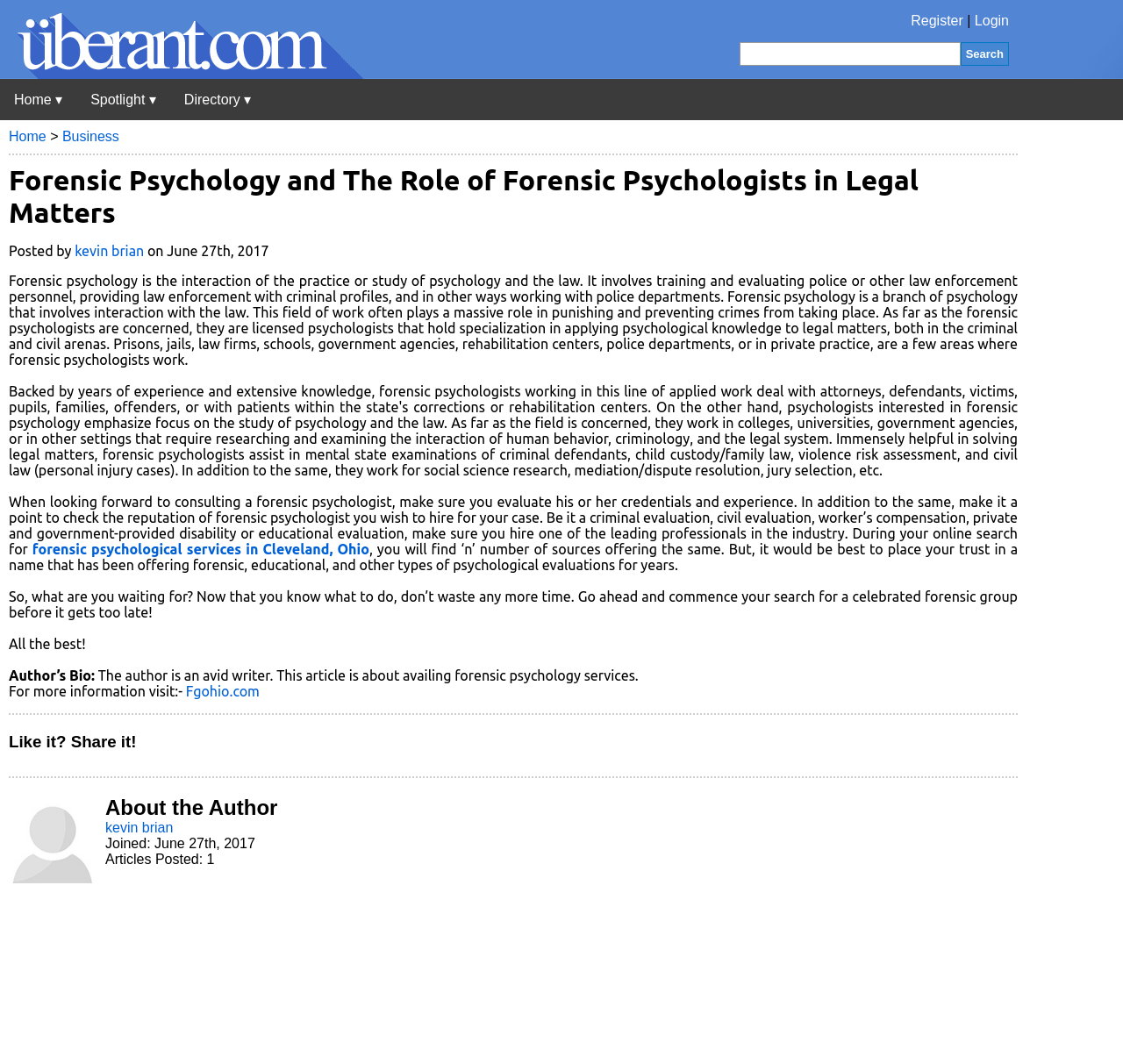Locate the bounding box coordinates of the element that should be clicked to execute the following instruction: "Visit Fgohio.com".

[0.165, 0.642, 0.231, 0.657]